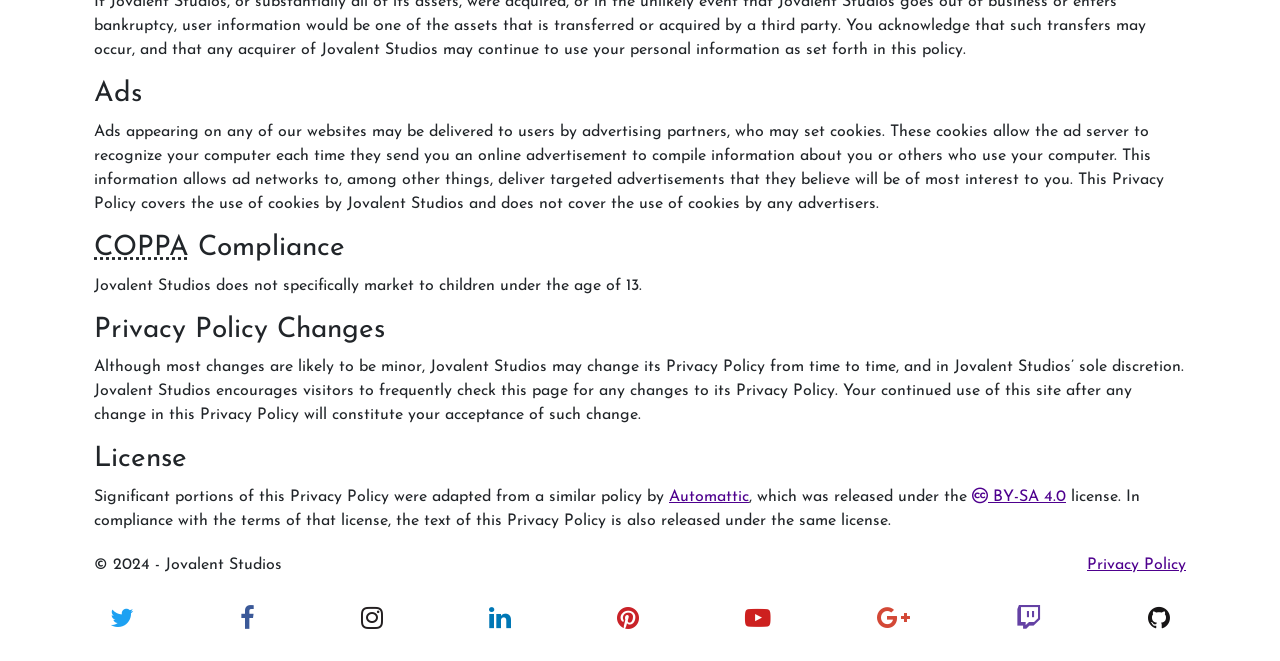What is the purpose of cookies set by ad servers?
Answer the question with a single word or phrase derived from the image.

To deliver targeted advertisements